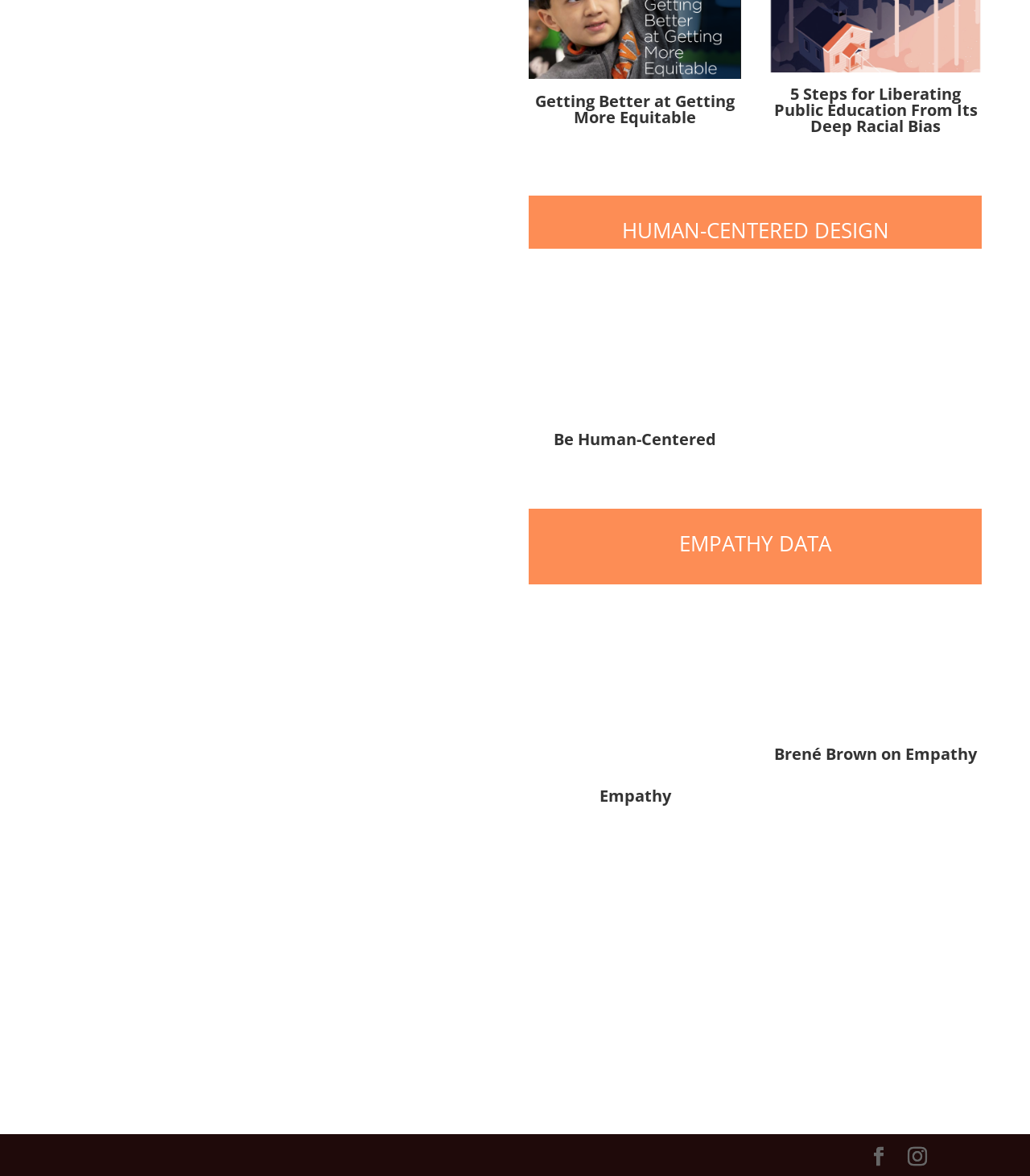From the details in the image, provide a thorough response to the question: What is the topic of the heading on the right side of the page?

The heading on the right side of the page, with ID 318, reads '5 Steps for Liberating Public Education From Its Deep Racial Bias', indicating that the topic is related to liberating public education from racial bias.